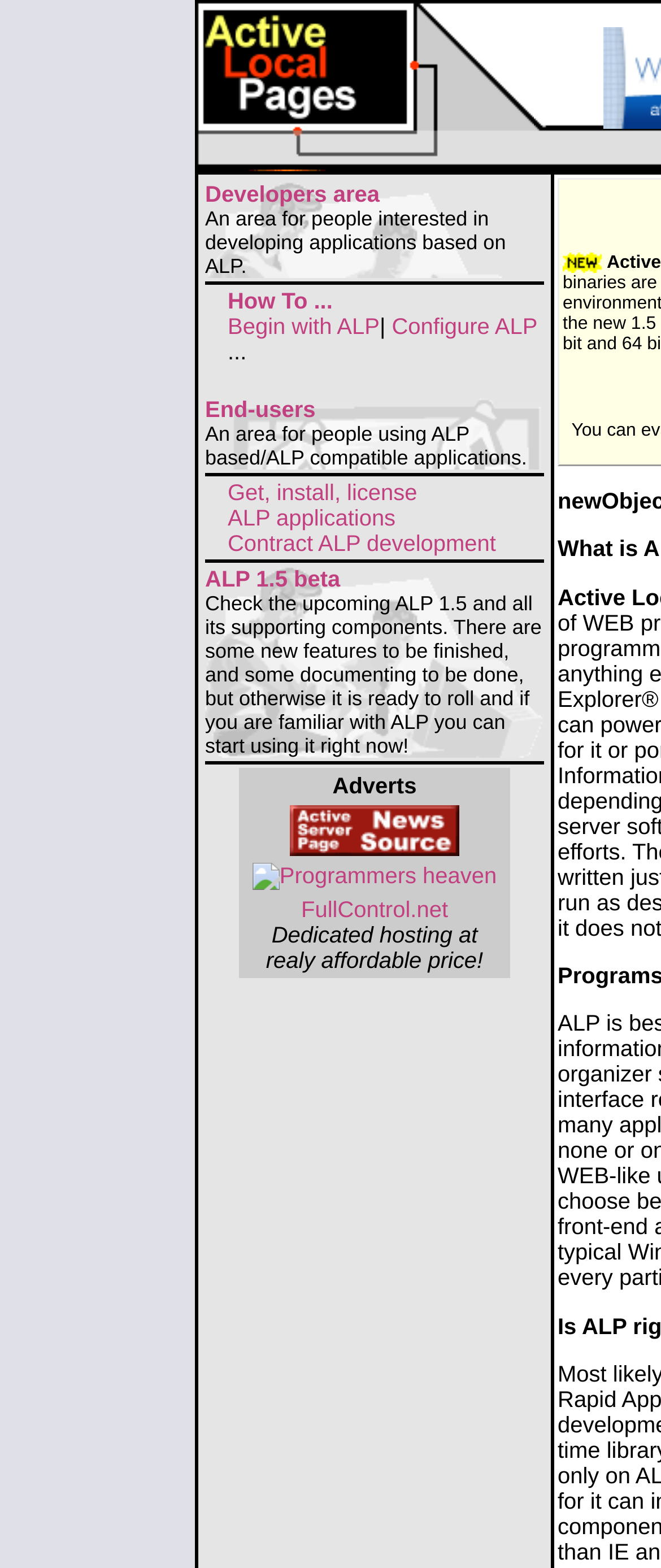Could you find the bounding box coordinates of the clickable area to complete this instruction: "View the Sitemap"?

None